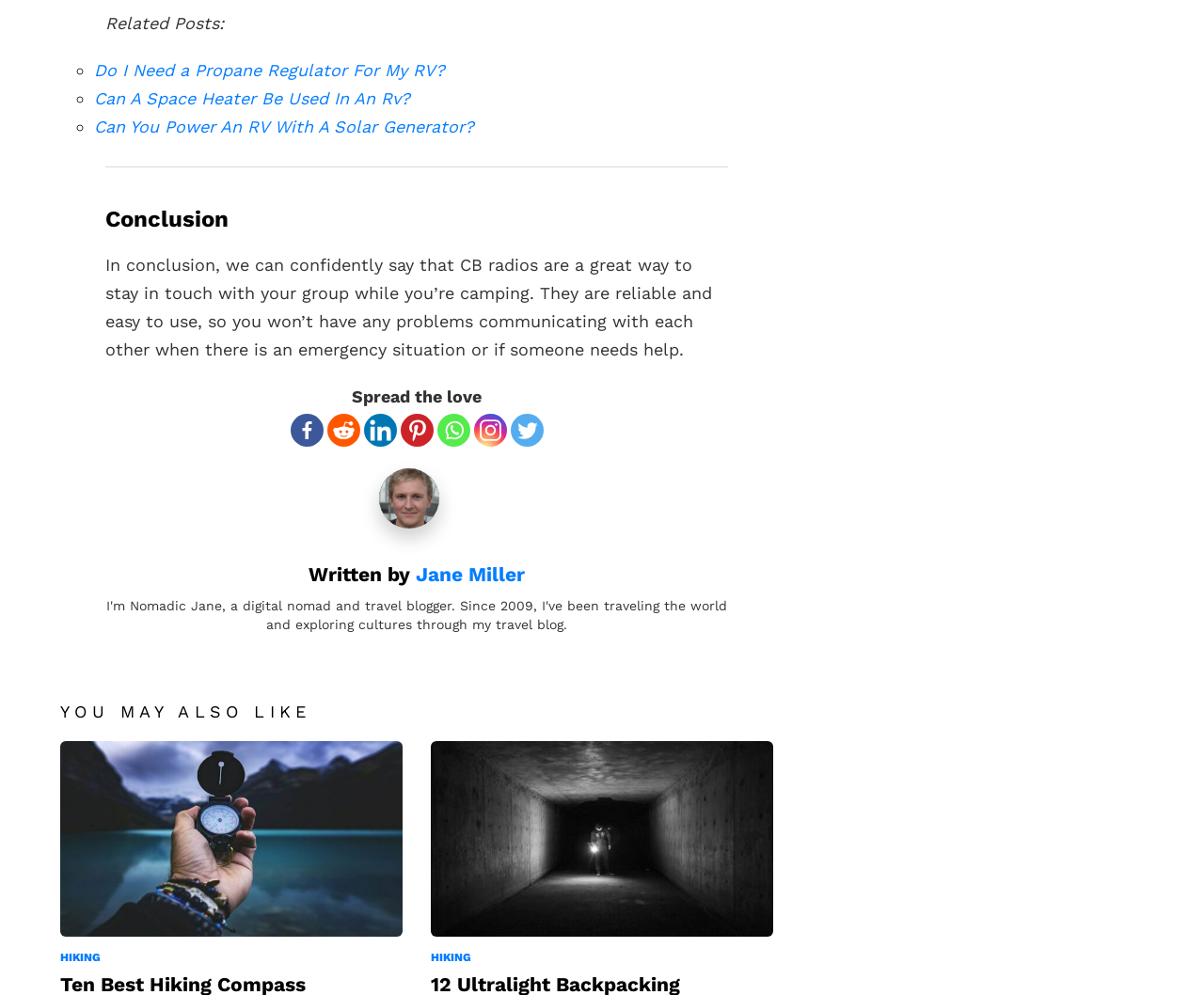Specify the bounding box coordinates of the element's region that should be clicked to achieve the following instruction: "Check out 'Compass for Hikers'". The bounding box coordinates consist of four float numbers between 0 and 1, in the format [left, top, right, bottom].

[0.05, 0.745, 0.334, 0.941]